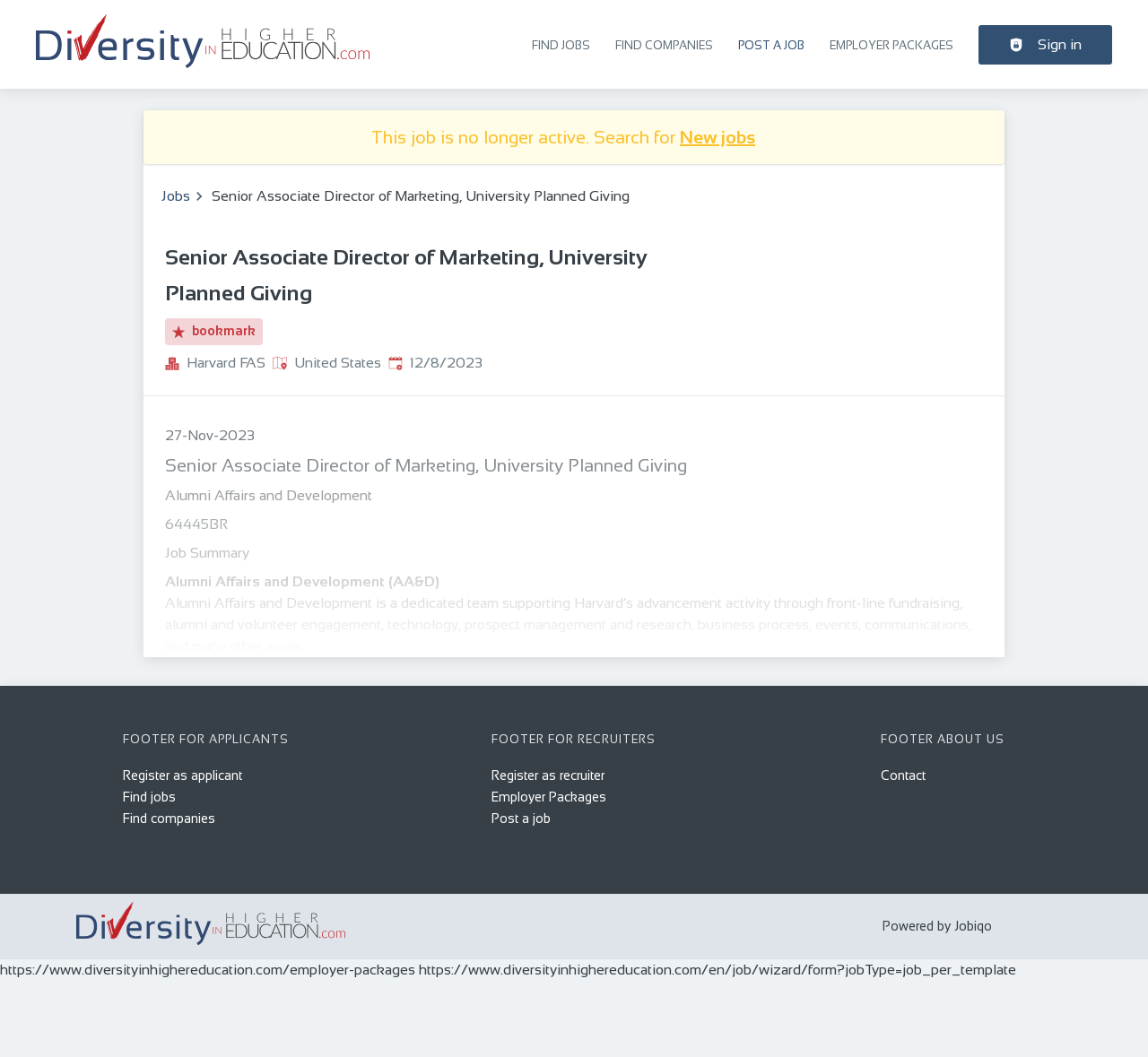Provide a short answer to the following question with just one word or phrase: What is the location of the job posting?

United States